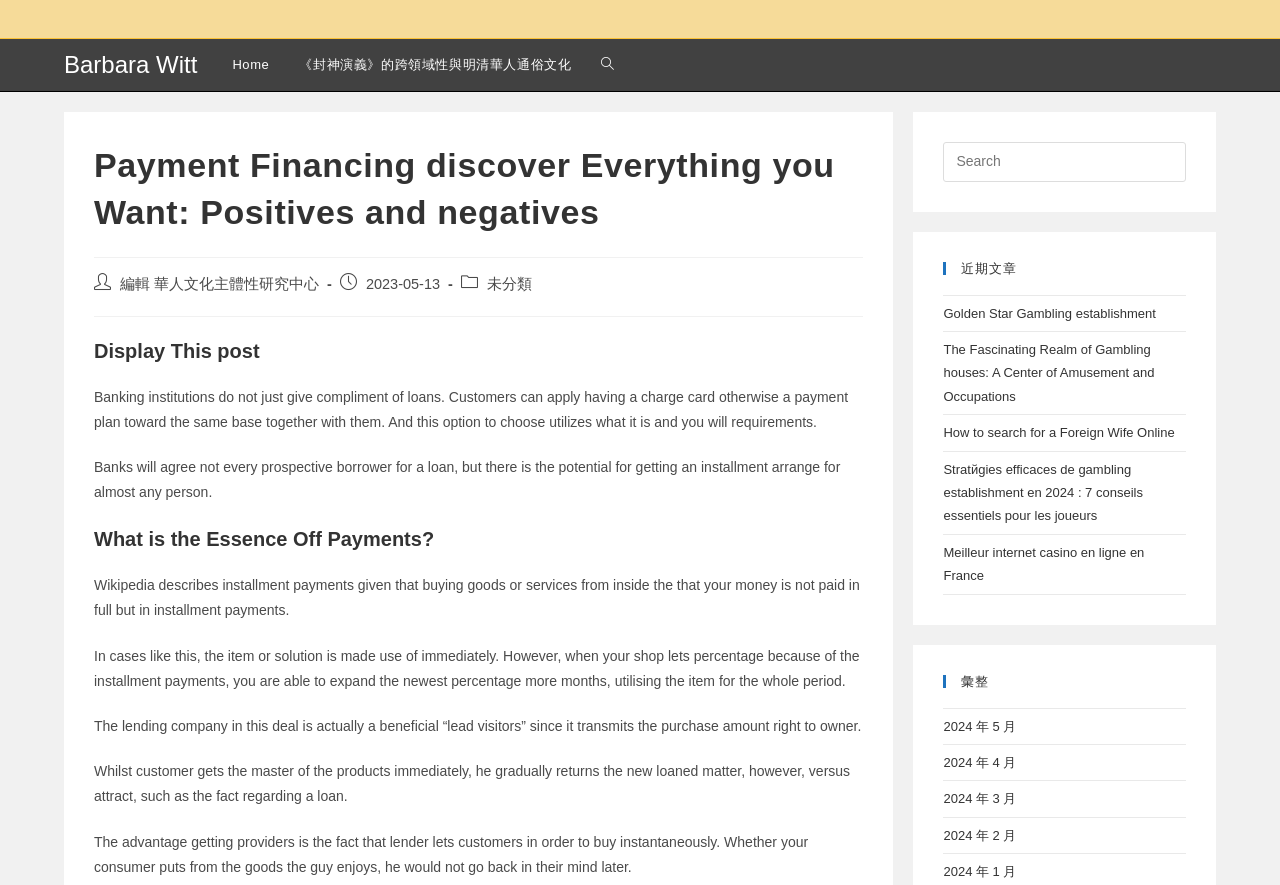Give a one-word or short-phrase answer to the following question: 
How many links are there in the '近期文章' section?

5